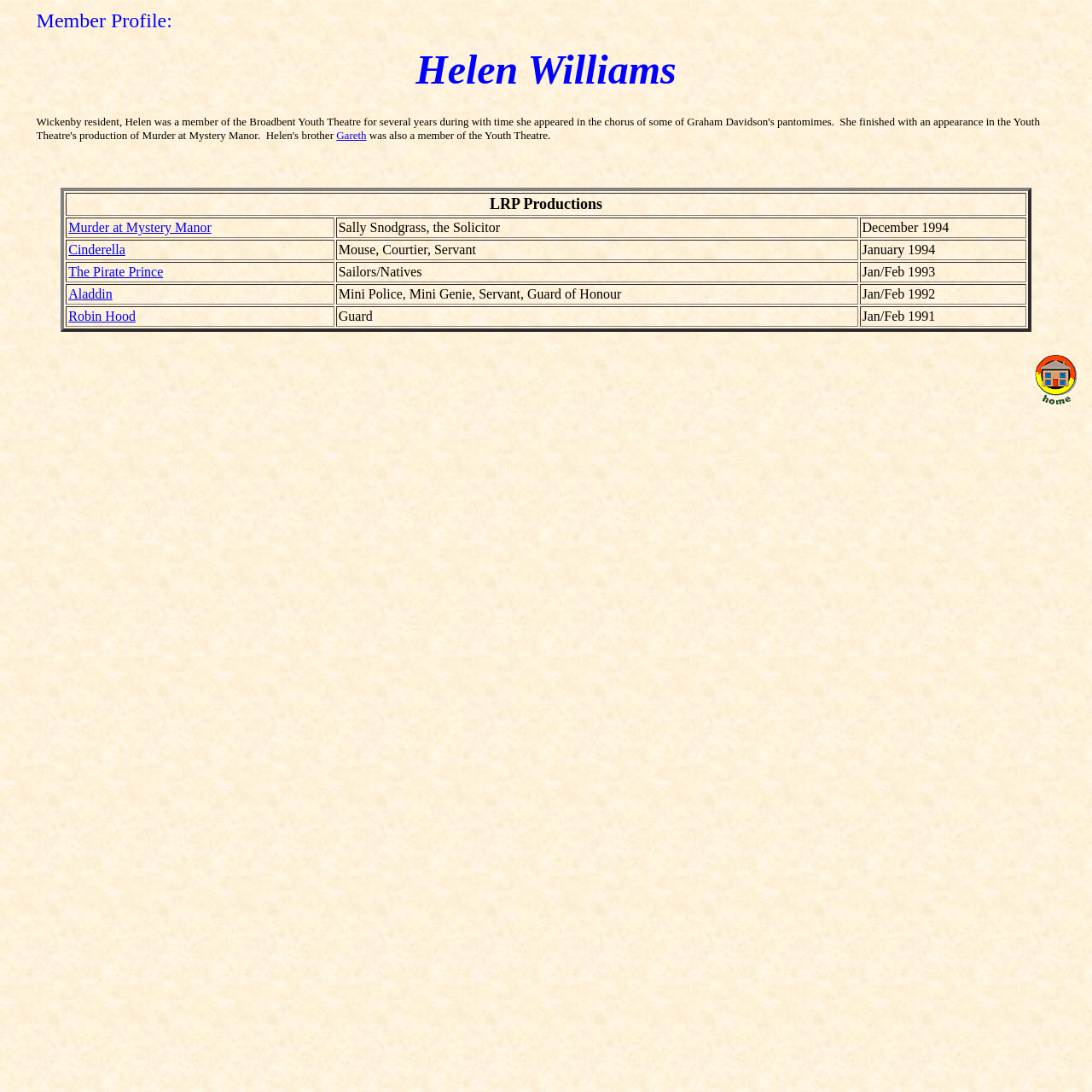Illustrate the webpage with a detailed description.

The webpage is a member profile page for Helen Williams, a resident of Wickenby, who was a member of the Broadbent Youth Theatre. At the top of the page, there is a title "Member Profile: Helen Williams". Below the title, there is a brief biography of Helen, mentioning her involvement in the Youth Theatre and her appearances in several pantomimes, including "Murder at Mystery Manor". The biography also mentions her brother Gareth, who was also a member of the Youth Theatre.

Below the biography, there is a table with several rows, each containing information about Helen's performances in various productions. The table has three columns, with the first column listing the production names, such as "LRP Productions", "Murder at Mystery Manor", "Cinderella", and others. The second column lists the roles Helen played in each production, such as "Sally Snodgrass, the Solicitor" and "Mouse, Courtier, Servant". The third column lists the dates of each production.

On the right side of the page, near the top, there is a small image. At the bottom right corner of the page, there is a link.